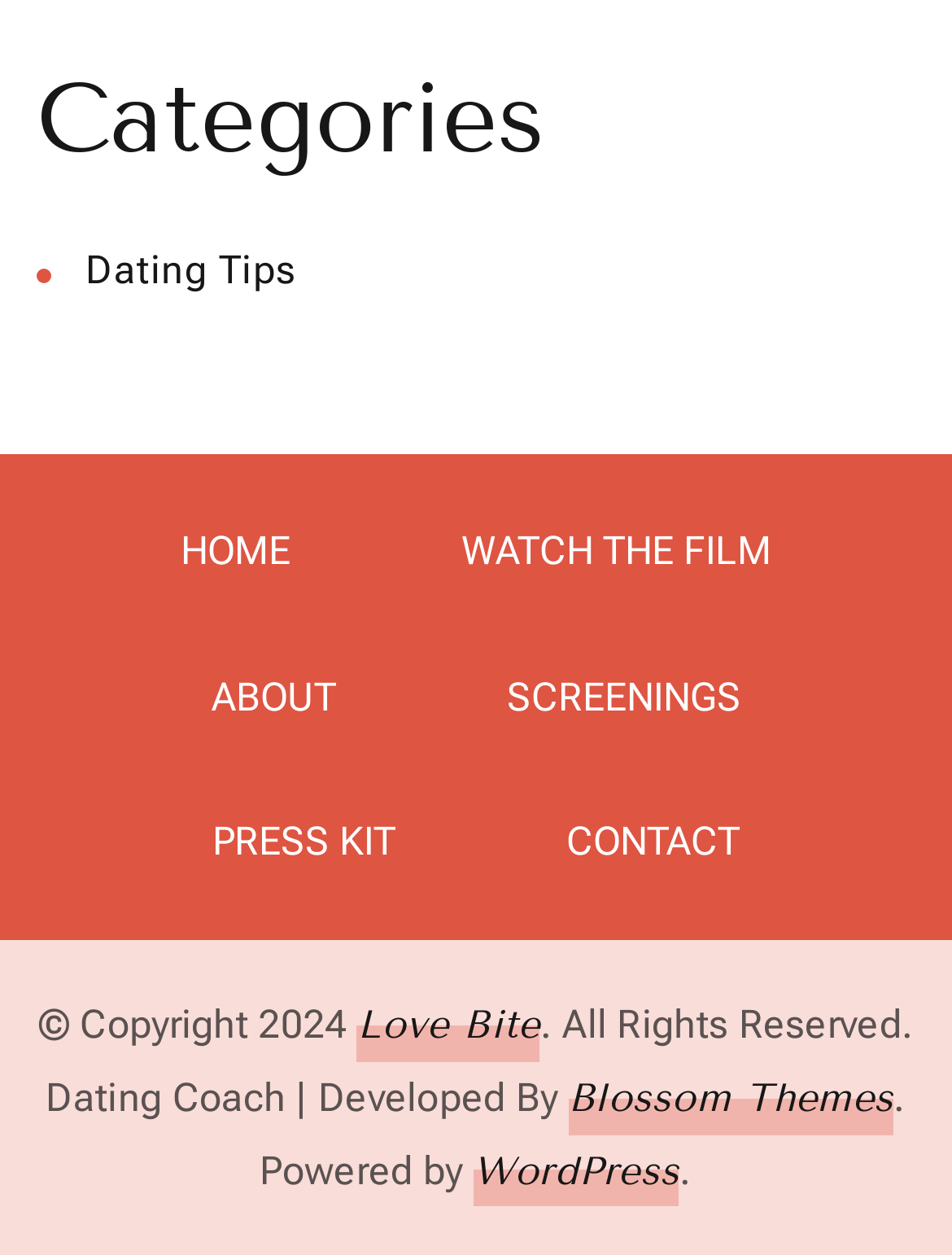What is the topmost heading on the webpage?
Give a one-word or short-phrase answer derived from the screenshot.

Categories